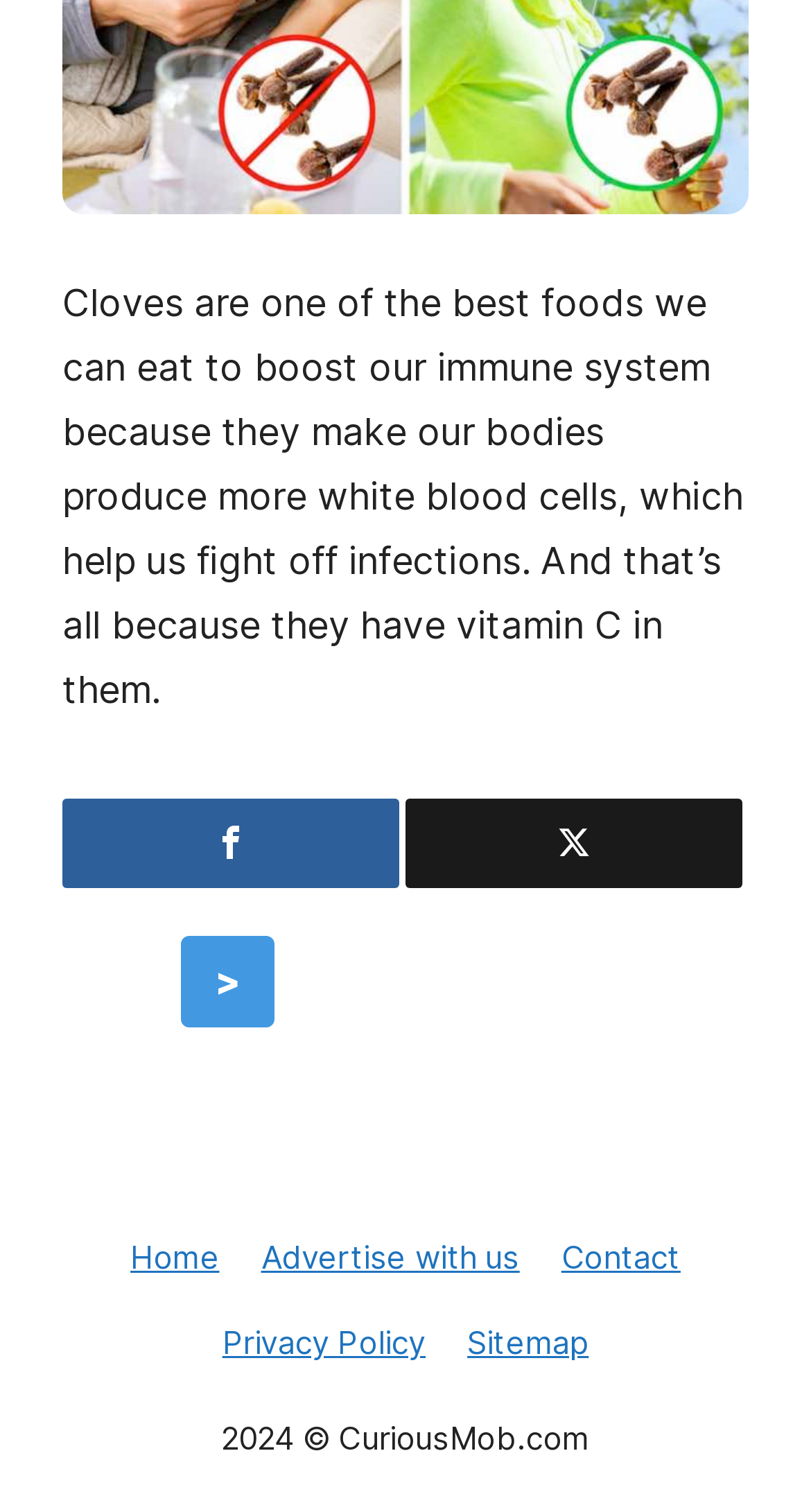Find the bounding box coordinates for the element that must be clicked to complete the instruction: "Share this article". The coordinates should be four float numbers between 0 and 1, indicated as [left, top, right, bottom].

[0.077, 0.529, 0.492, 0.588]